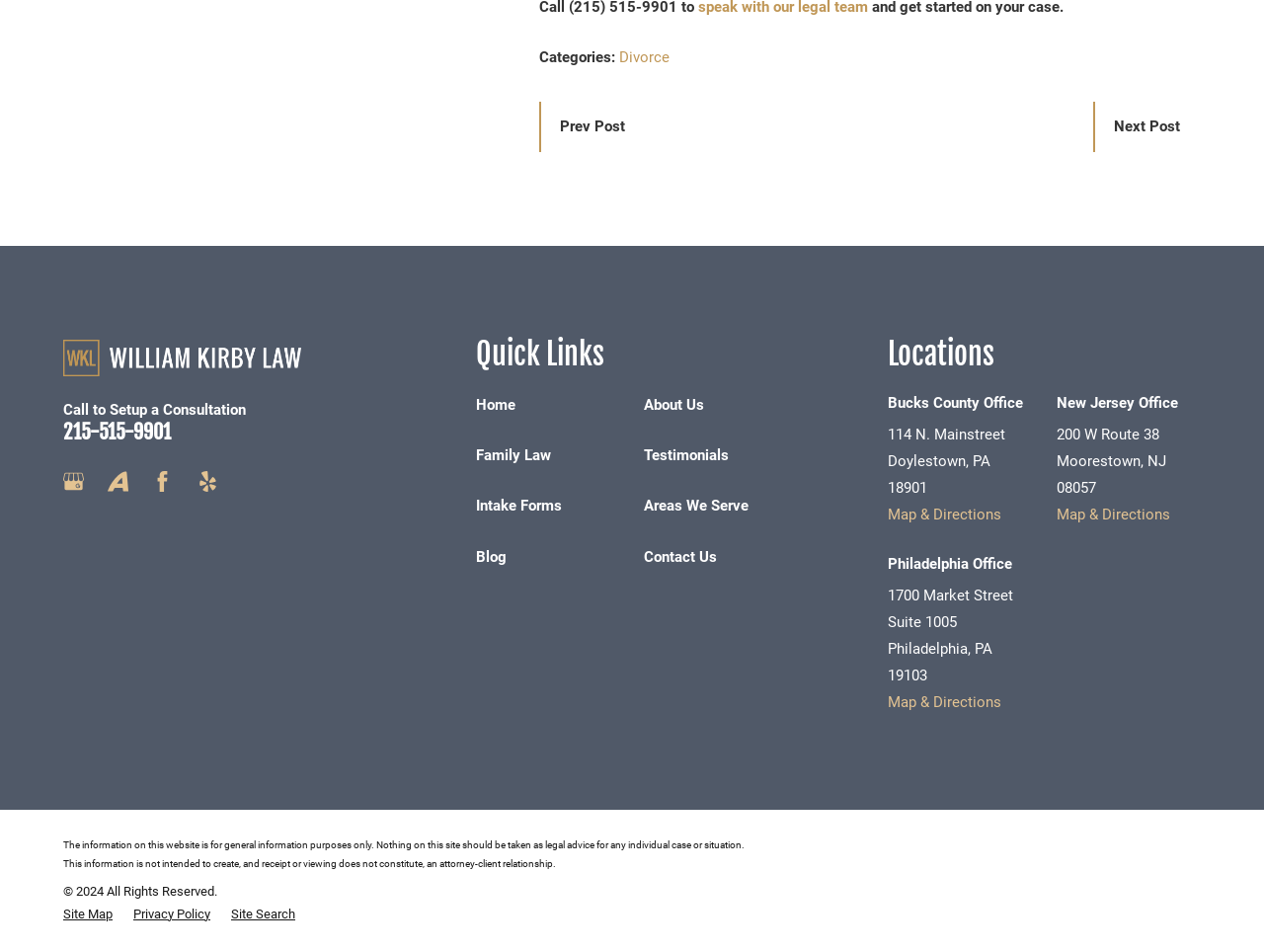Identify the bounding box coordinates for the element you need to click to achieve the following task: "Call the phone number". Provide the bounding box coordinates as four float numbers between 0 and 1, in the form [left, top, right, bottom].

[0.05, 0.441, 0.135, 0.466]